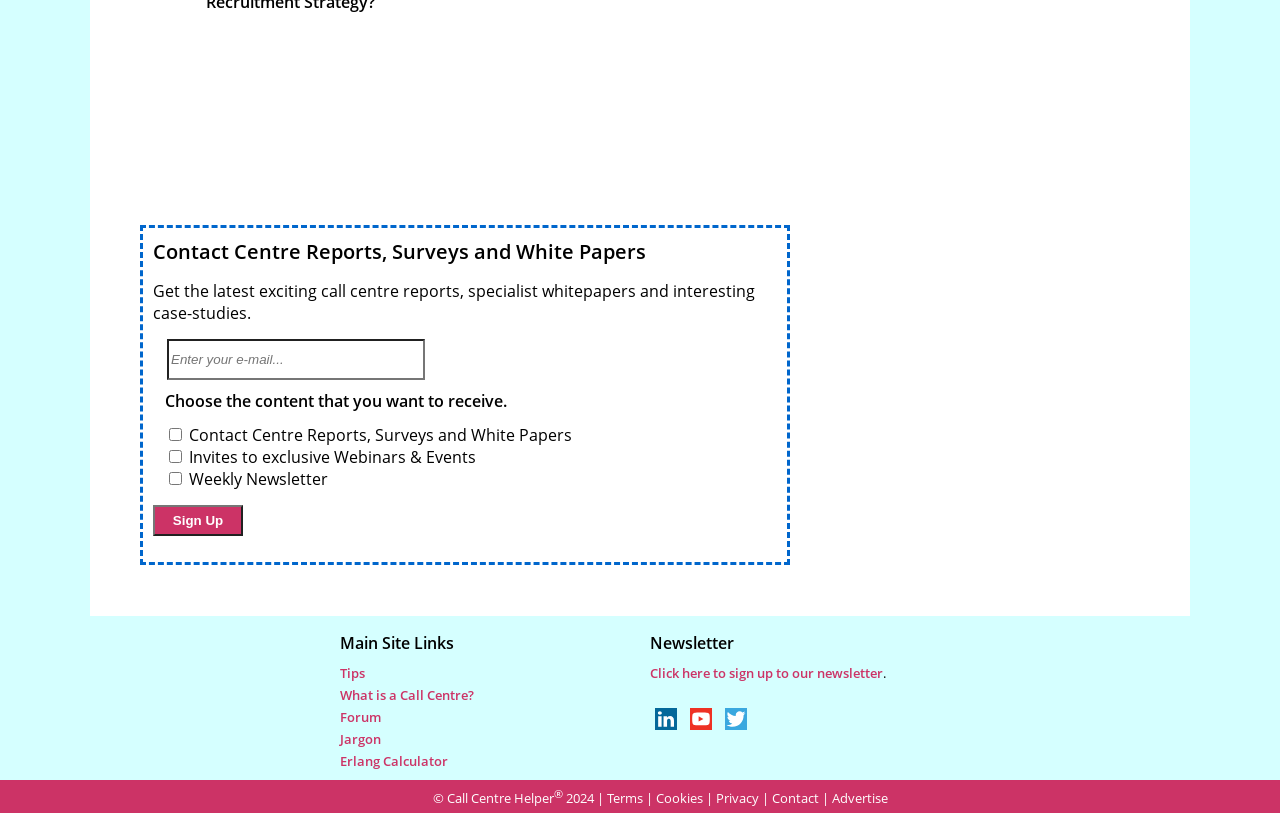What are the main site links?
Look at the screenshot and give a one-word or phrase answer.

Tips, What is a Call Centre?, Forum, Jargon, Erlang Calculator